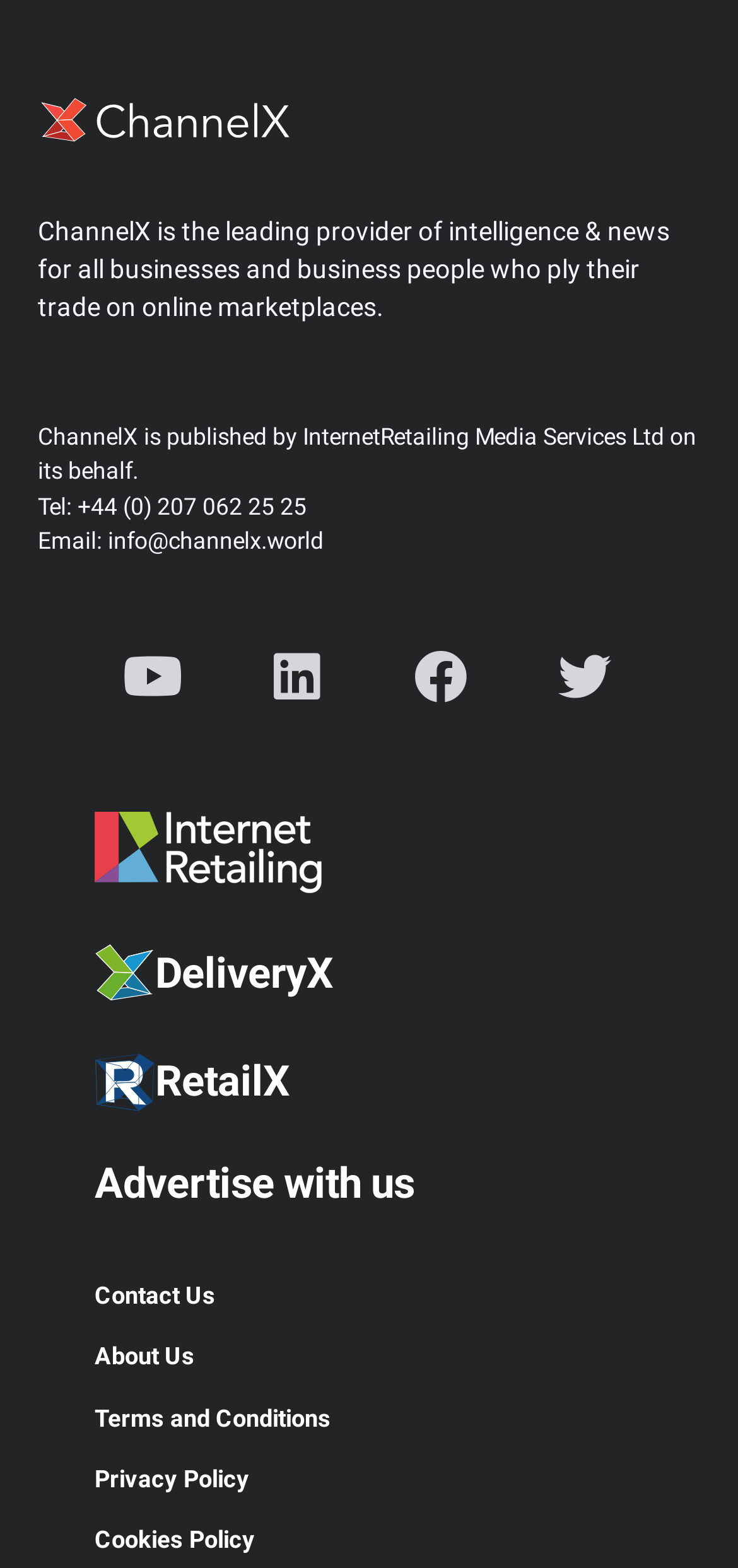Respond to the question below with a single word or phrase: What is the name of the leading provider of intelligence and news?

ChannelX